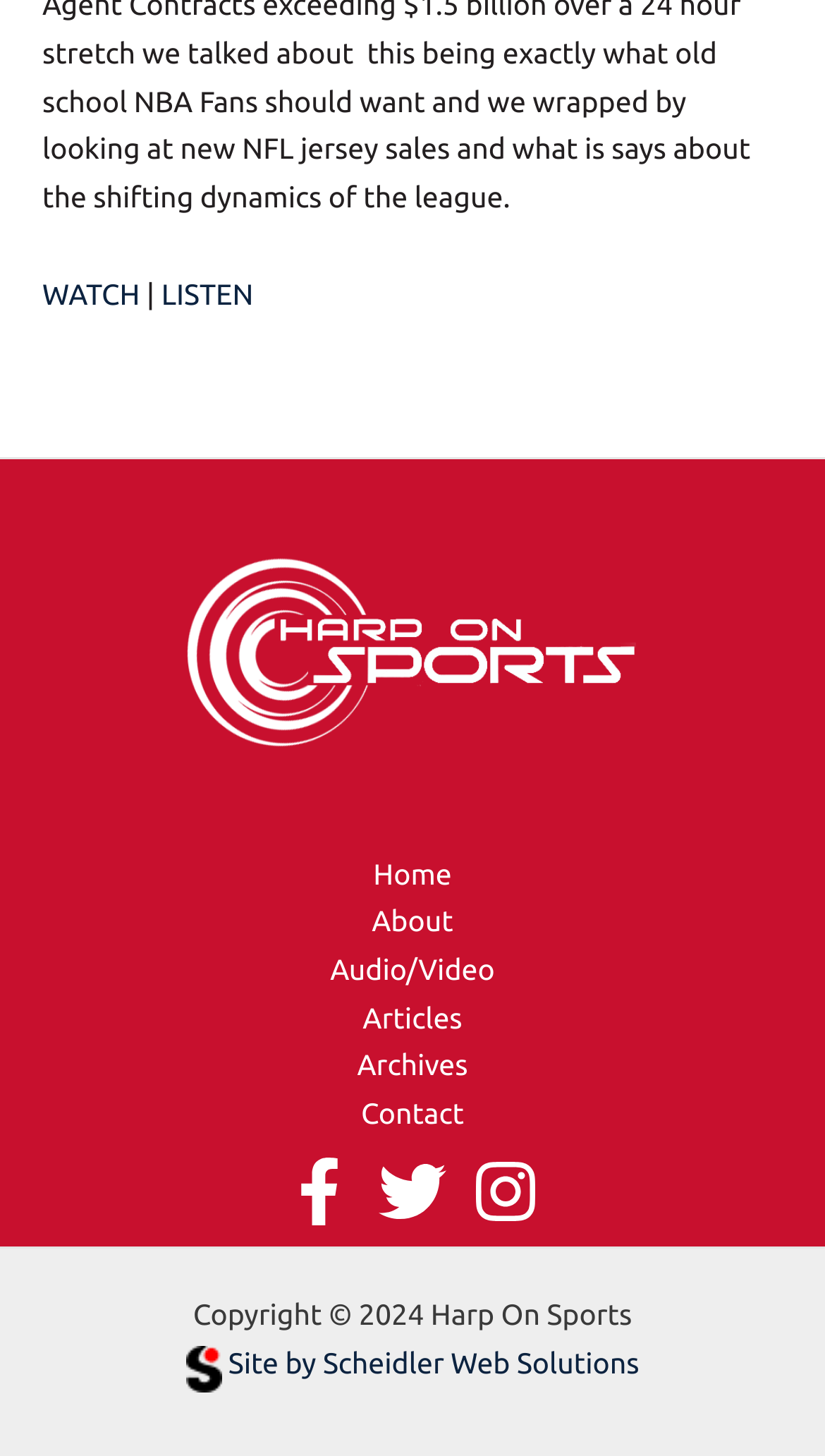Respond with a single word or phrase for the following question: 
How many social media links are there?

3